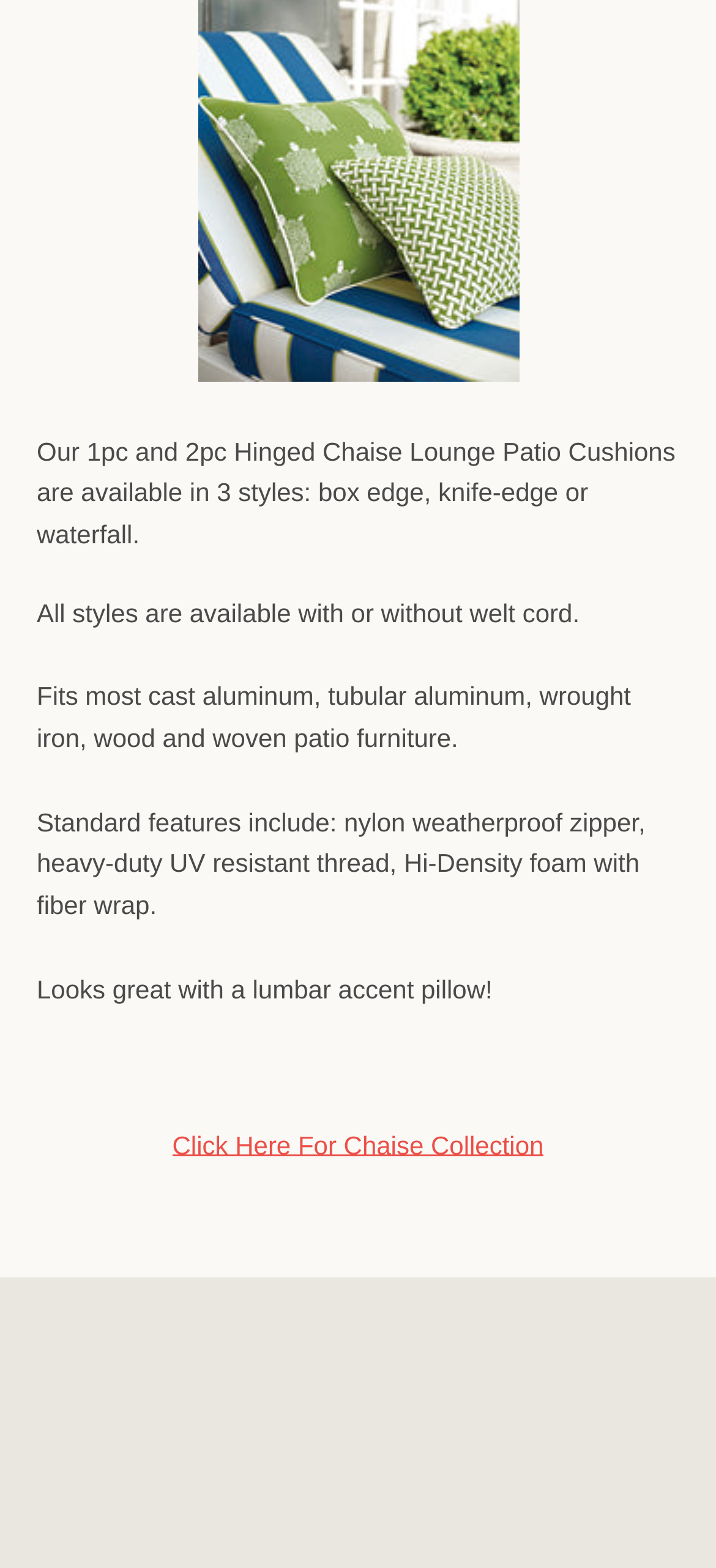Using the element description Powered by Shopify, predict the bounding box coordinates for the UI element. Provide the coordinates in (top-left x, top-left y, bottom-right x, bottom-right y) format with values ranging from 0 to 1.

[0.372, 0.252, 0.628, 0.266]